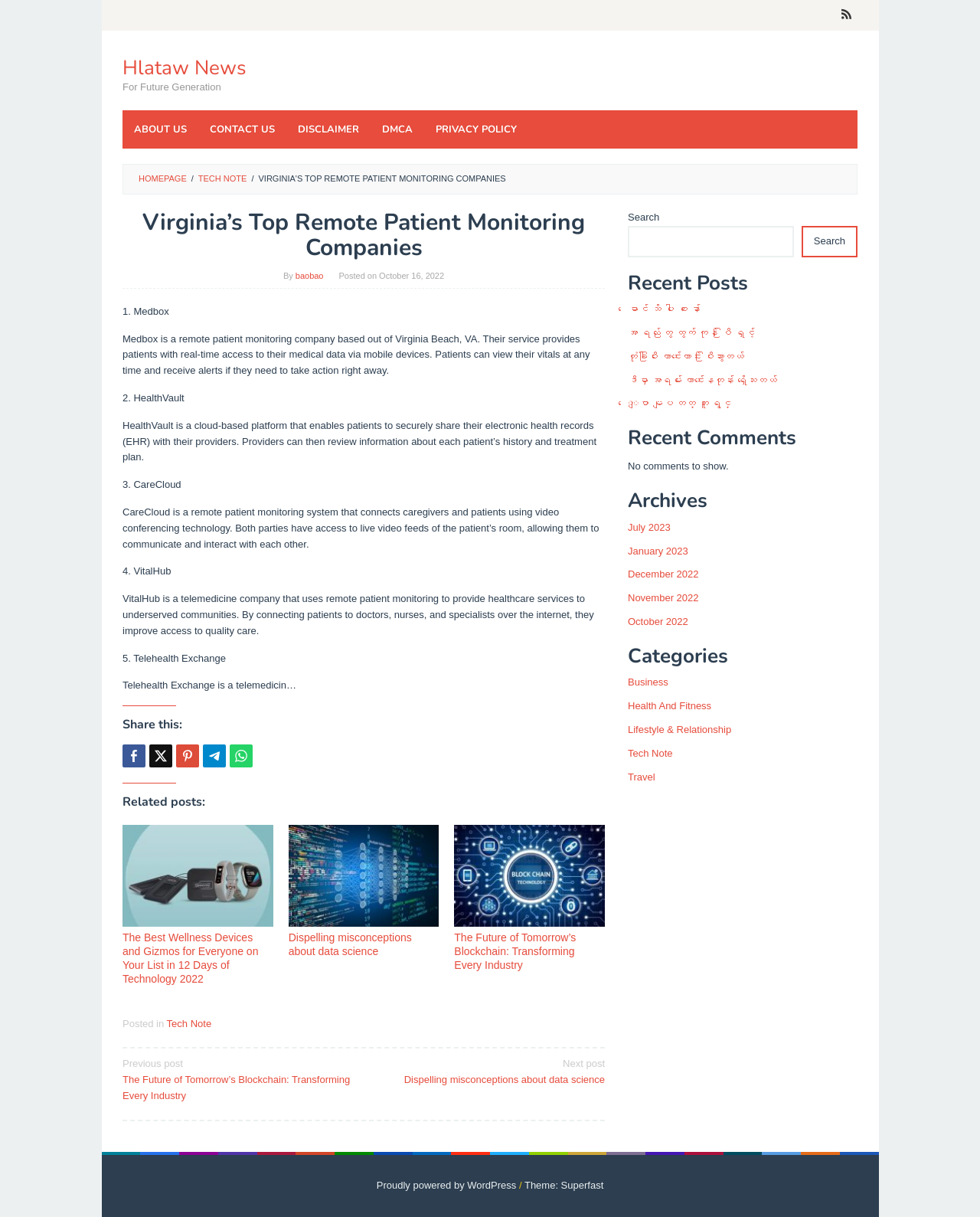Specify the bounding box coordinates of the region I need to click to perform the following instruction: "Search for something". The coordinates must be four float numbers in the range of 0 to 1, i.e., [left, top, right, bottom].

[0.641, 0.186, 0.81, 0.211]